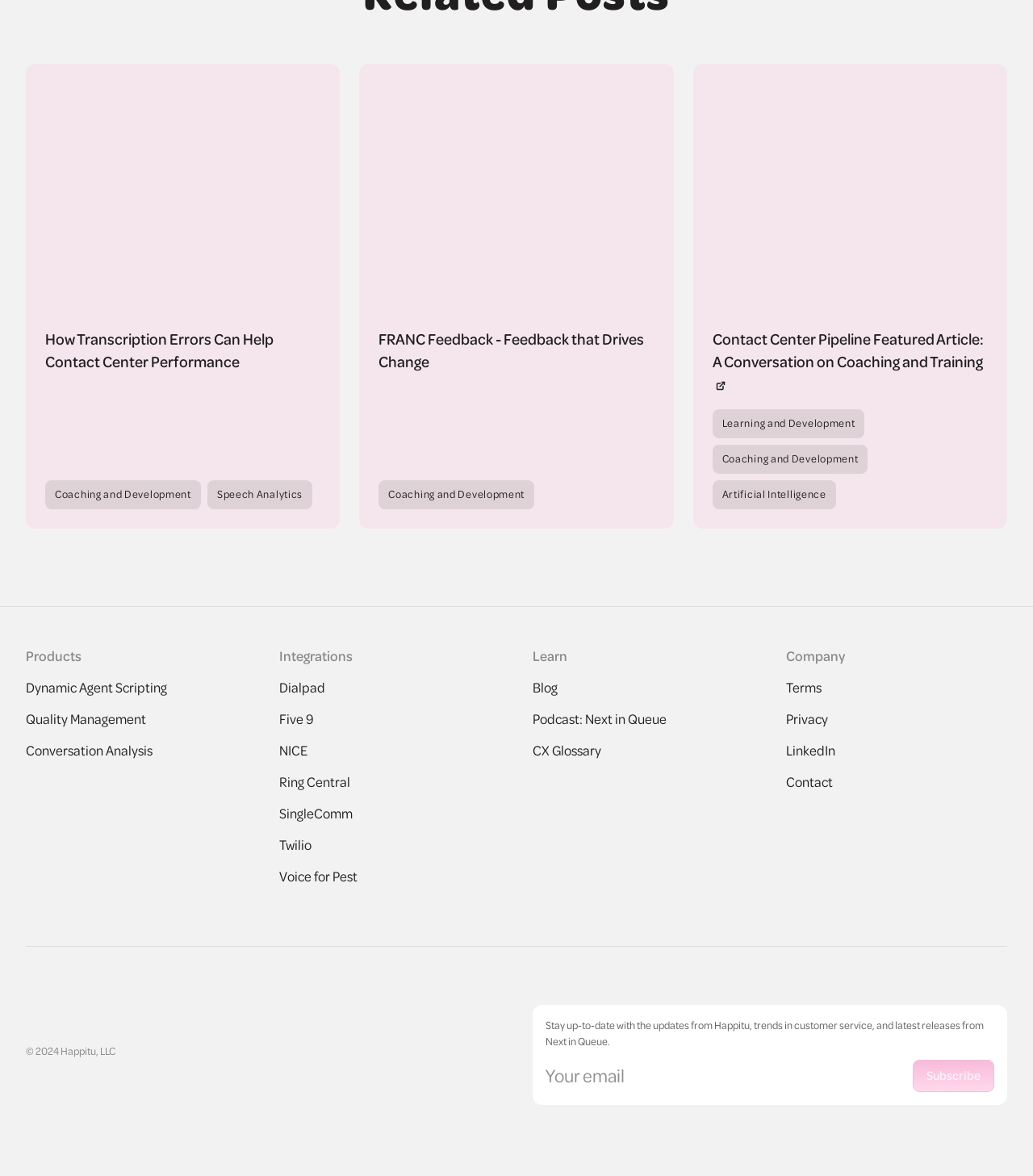Indicate the bounding box coordinates of the element that needs to be clicked to satisfy the following instruction: "Learn about coaching and development". The coordinates should be four float numbers between 0 and 1, i.e., [left, top, right, bottom].

[0.044, 0.408, 0.194, 0.433]